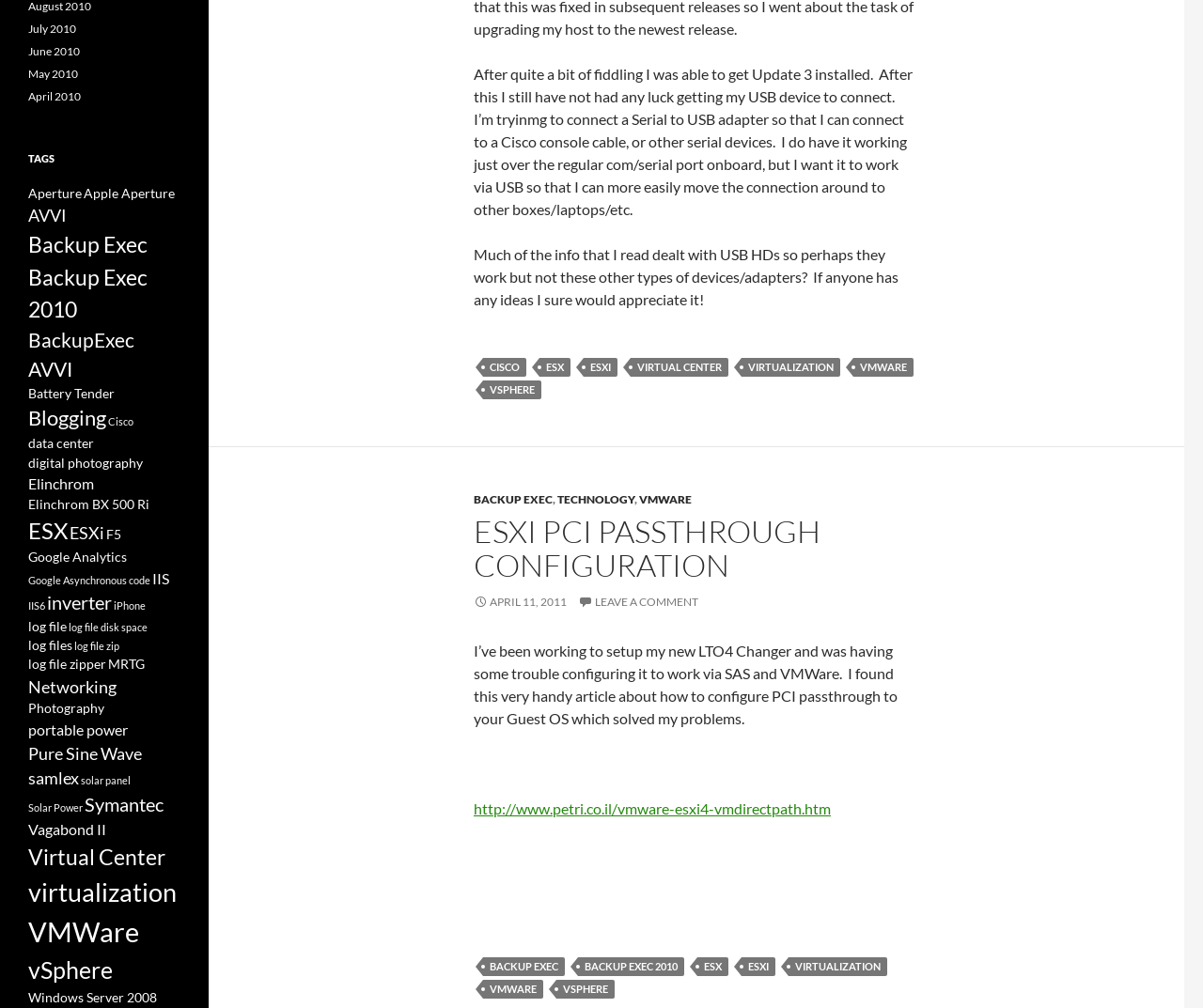Utilize the details in the image to give a detailed response to the question: What is the name of the changer the author is trying to set up?

The author is trying to set up an LTO4 Changer, as mentioned in the second paragraph of the article.